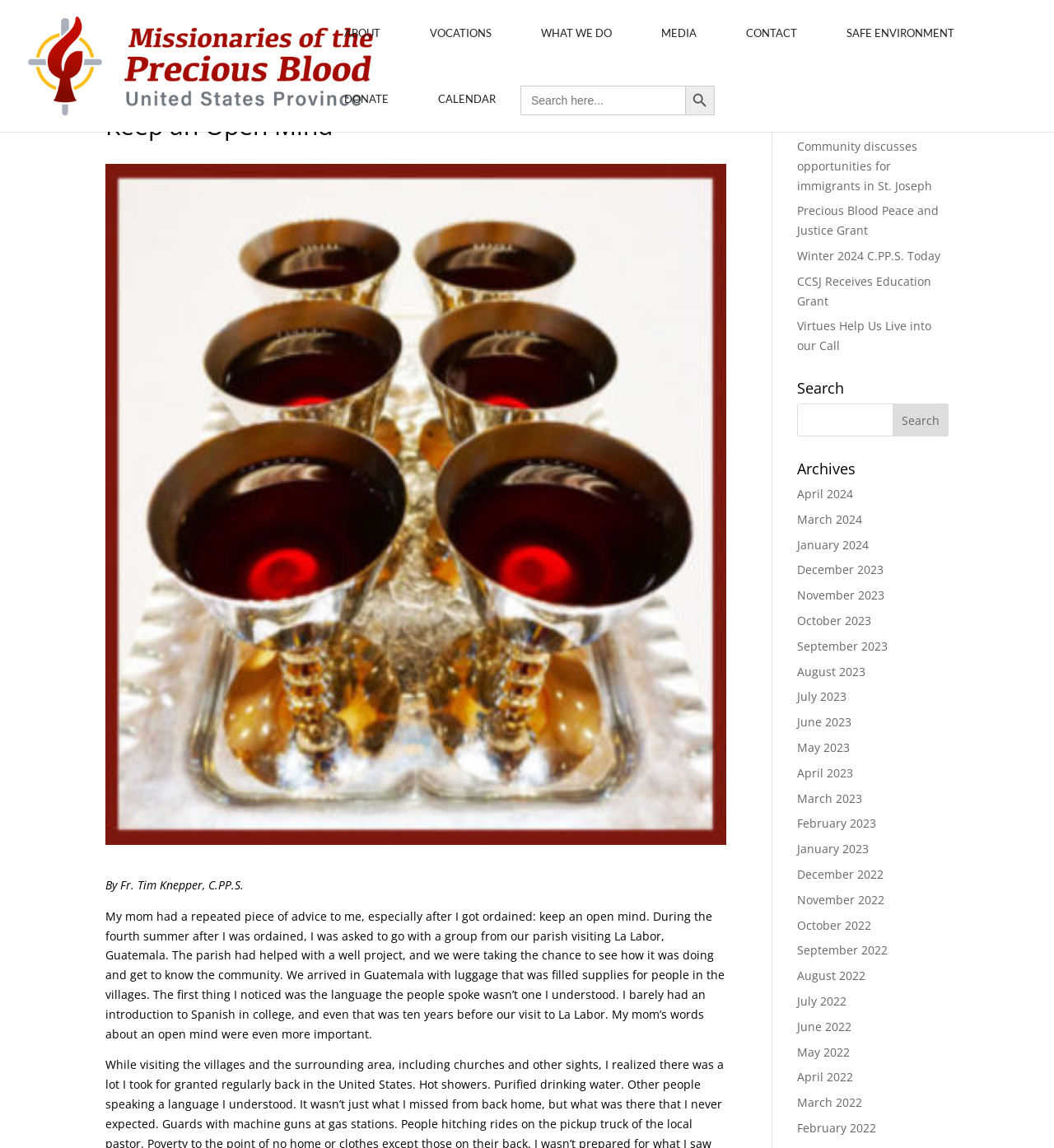Identify the text that serves as the heading for the webpage and generate it.

Keep an Open Mind